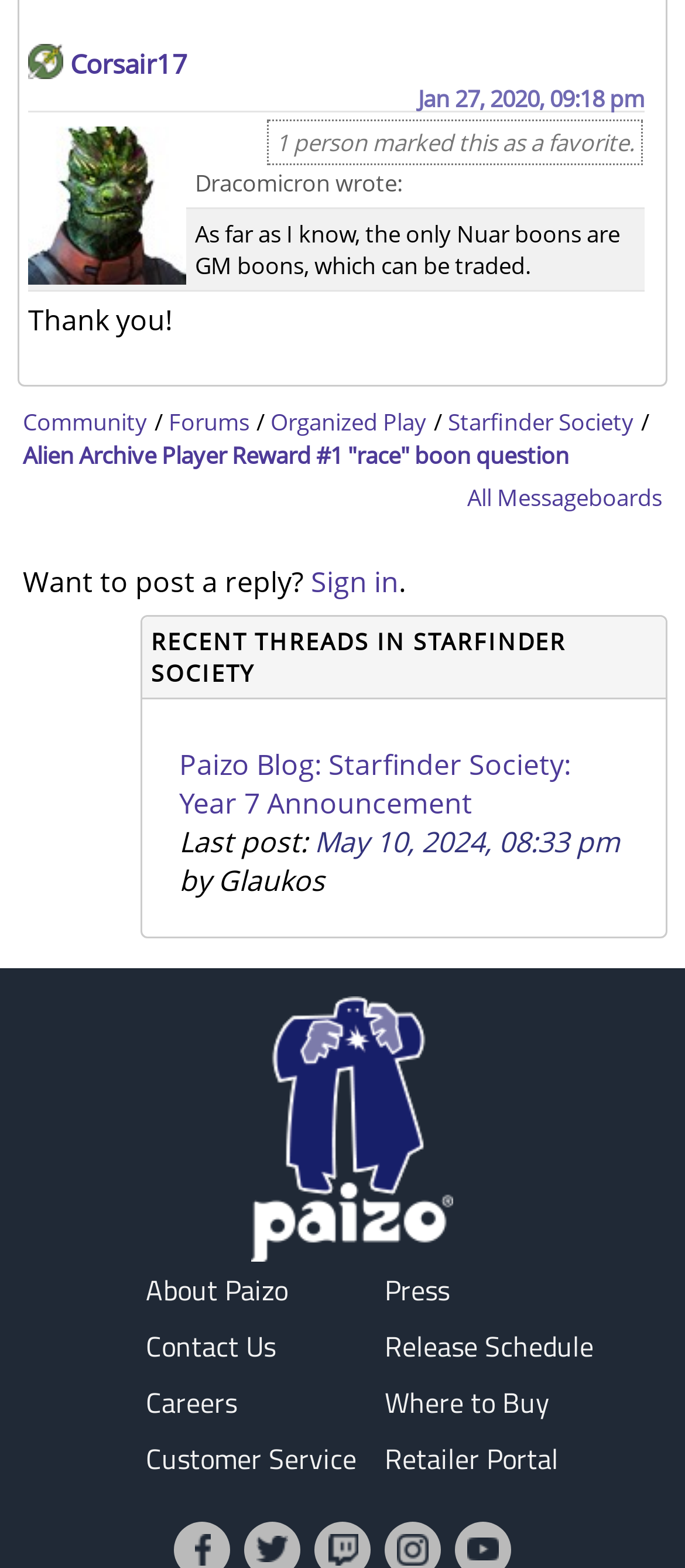Who wrote the post?
Answer briefly with a single word or phrase based on the image.

Dracomicron